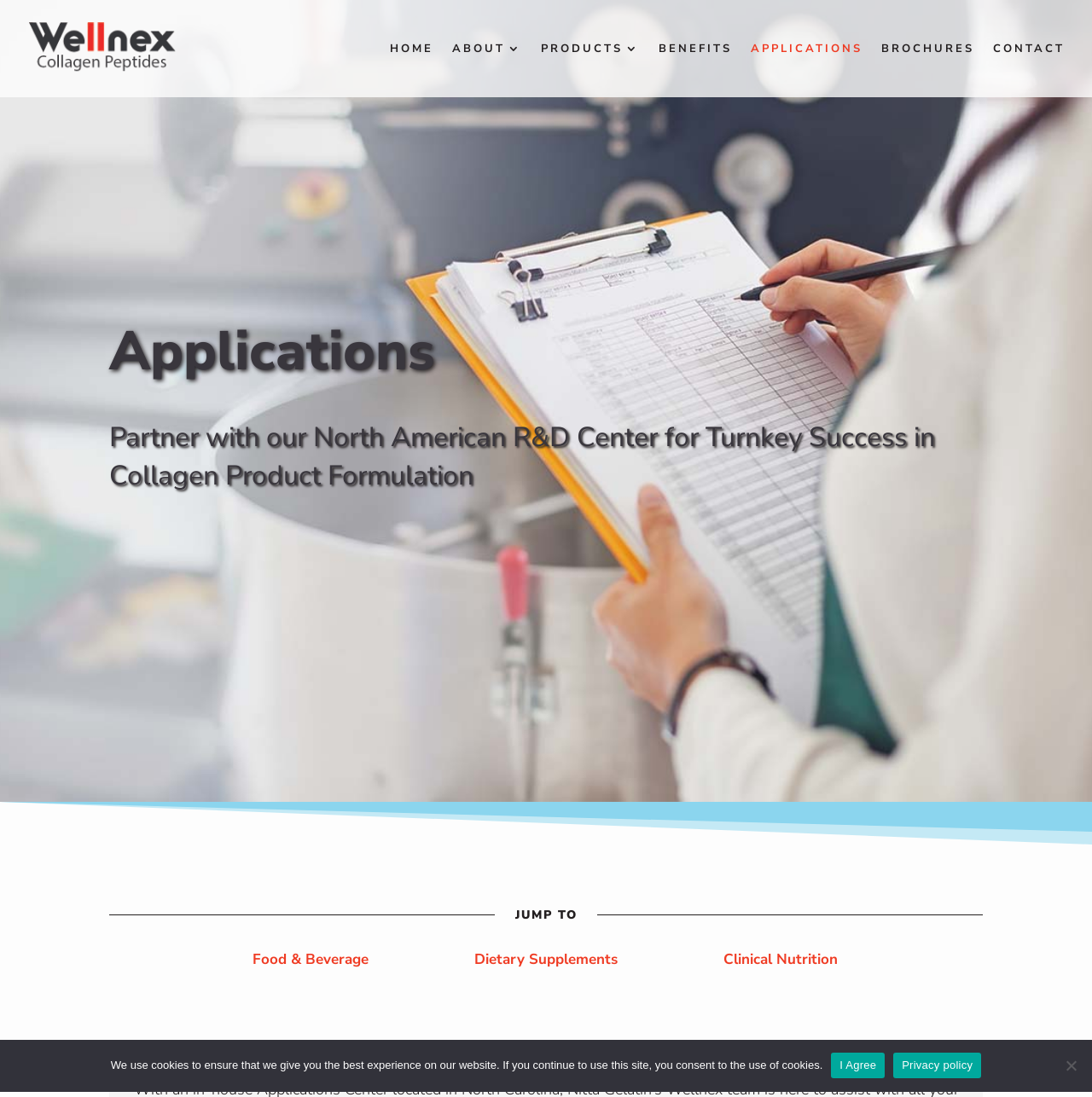Using the image as a reference, answer the following question in as much detail as possible:
What is the first application mentioned?

I looked at the 'APPLICATIONS' section and found the 'JUMP TO' label. Below it, there are three links: 'Food & Beverage', 'Dietary Supplements', and 'Clinical Nutrition'. The first application mentioned is 'Food & Beverage'.